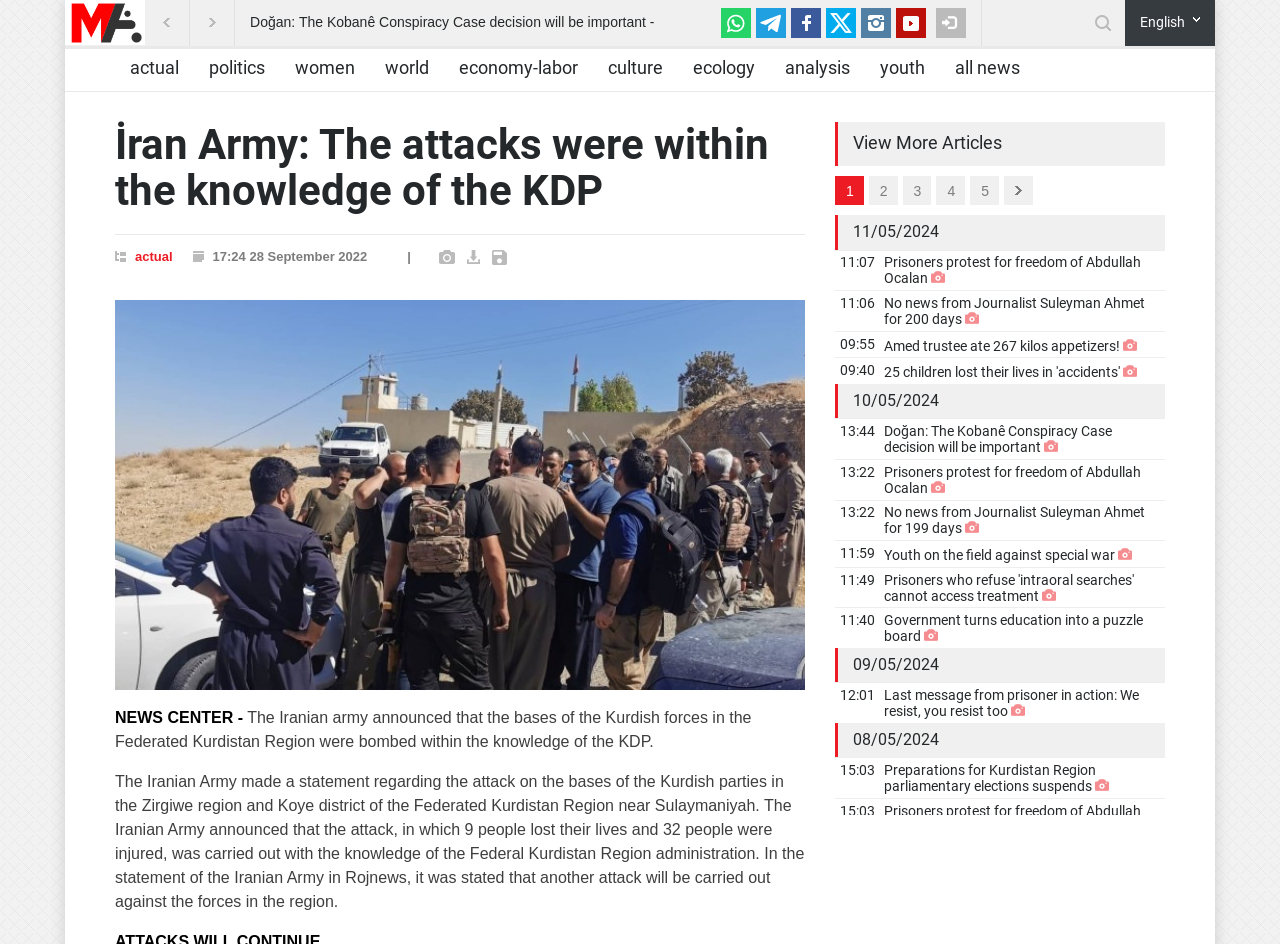How many news articles are listed in the table?
Please provide a comprehensive answer based on the visual information in the image.

I counted the number of rows in the table, excluding the header row, to determine the number of news articles listed. Each row represents a news article, and there are 5 rows in total.